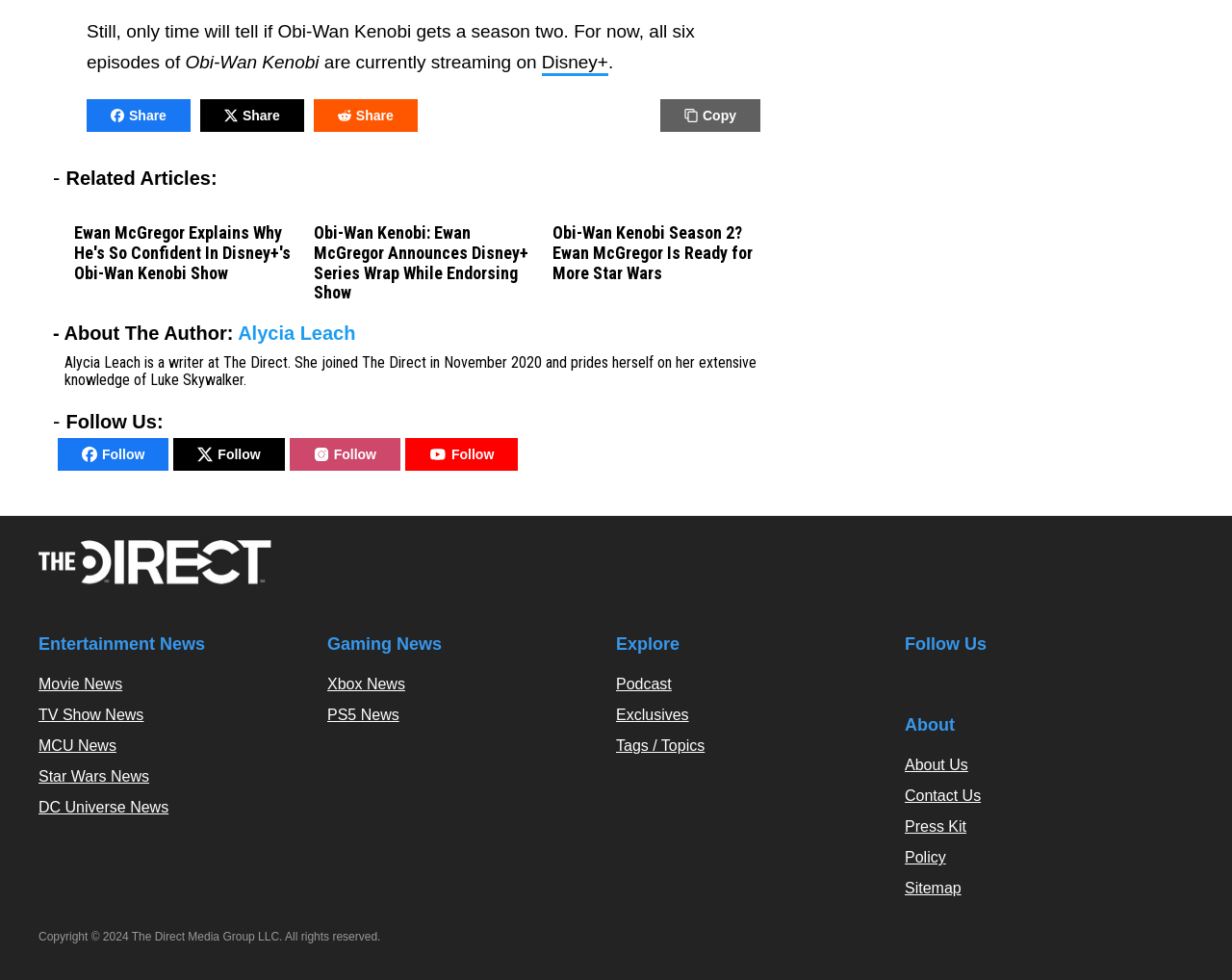What is the name of the website?
Please respond to the question thoroughly and include all relevant details.

I found the answer by looking at the top-left corner of the webpage where it says 'The Direct'.